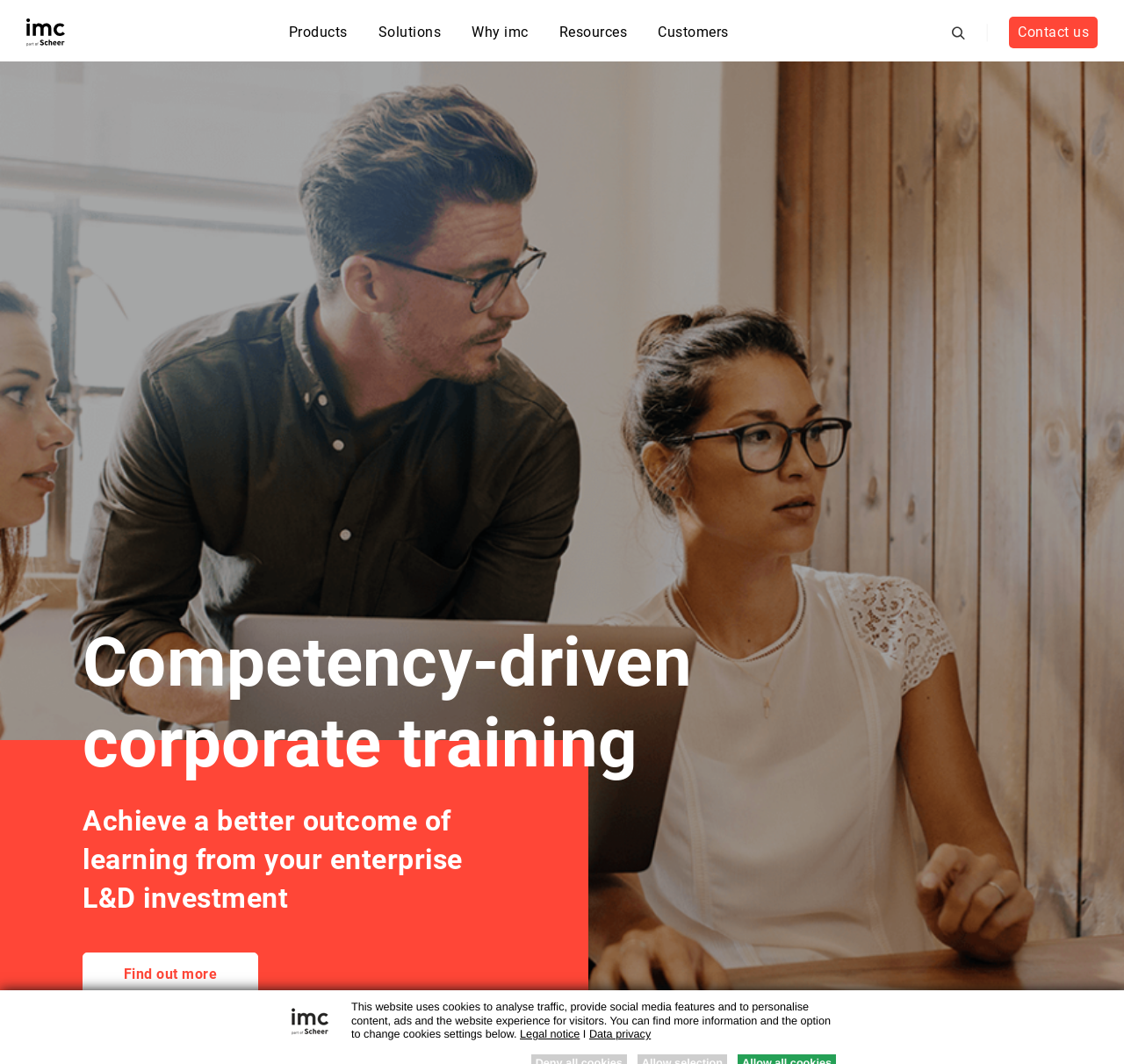What is the purpose of the link 'Find out more'?
Provide a fully detailed and comprehensive answer to the question.

The link 'Find out more' is placed below the static text 'Achieve a better outcome of learning from your enterprise L&D investment', which suggests that it is related to corporate training. Therefore, the purpose of this link is to provide more information about corporate training.